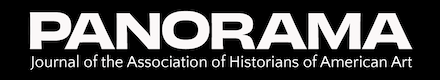Generate a detailed narrative of the image.

The image displays the logo for "Panorama," a journal affiliated with the Association of Historians of American Art. The logo features the word "PANORAMA" prominently in bold, uppercase letters, emphasizing its significance and impact in the field of art history. Below the main title, there is a subtitle that reads "Journal of the Association of Historians of American Art," indicating its scholarly purpose and connection to American art scholarship. The clean, modern typography and aesthetic design of the logo suggest a focus on contemporary discussions and research within the discipline. This logo serves as an essential branding element for the journal, representing its commitment to advancing knowledge and discourse in American art history.